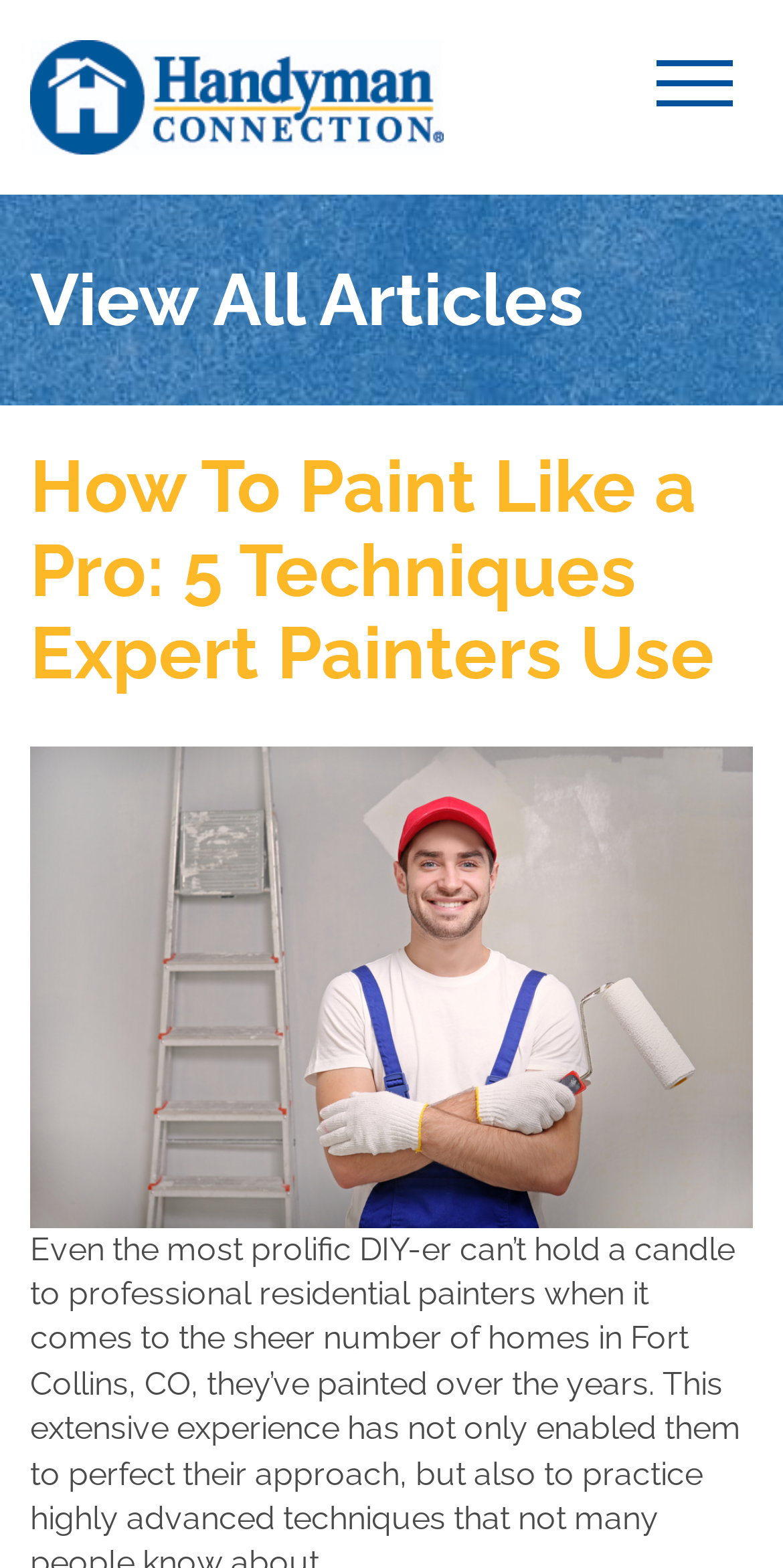Is the article focused on residential painting? Refer to the image and provide a one-word or short phrase answer.

Yes